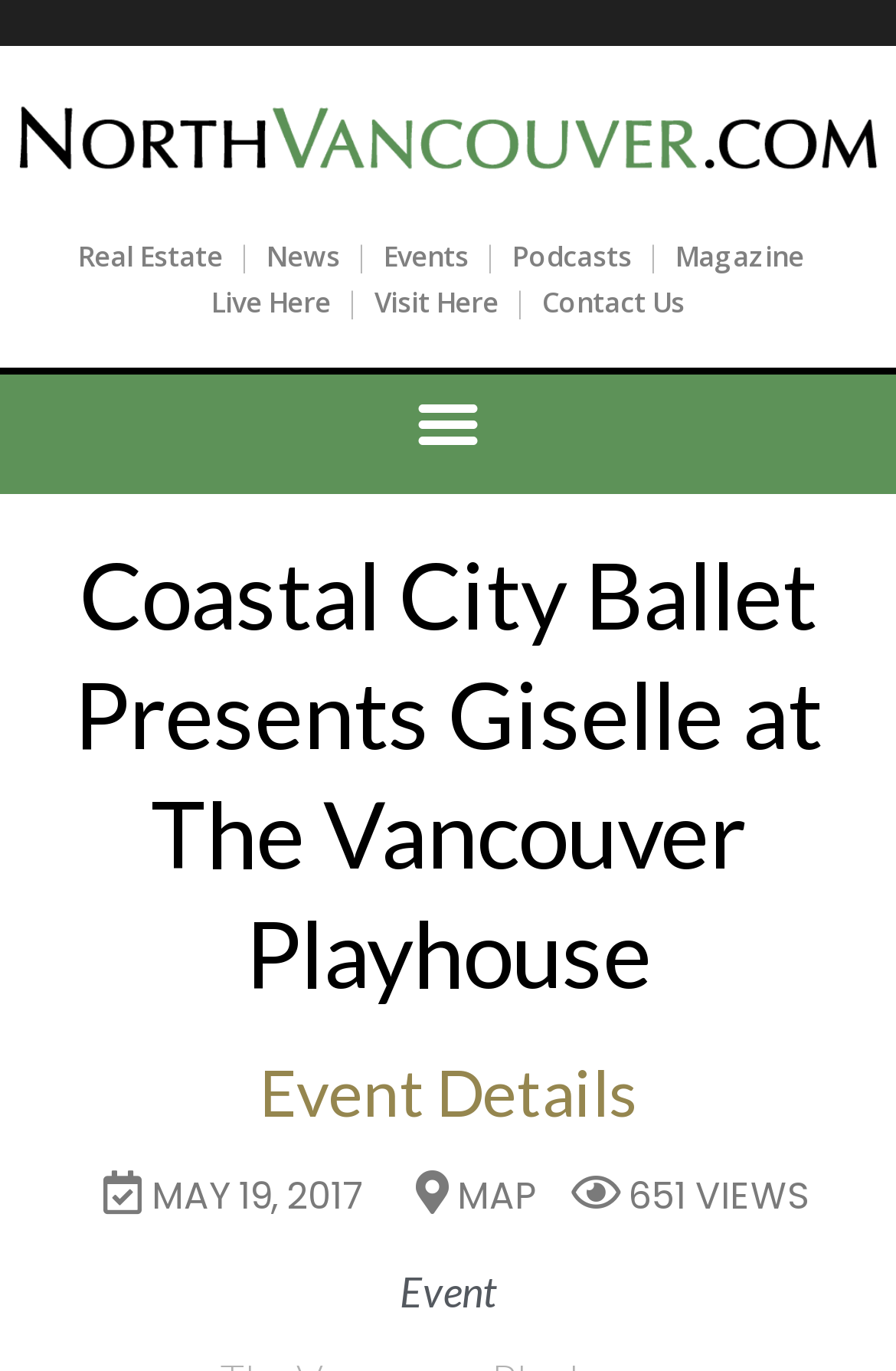How many views does the event have?
Ensure your answer is thorough and detailed.

The event has 651 views, which is mentioned in the link element '651 VIEWS'.